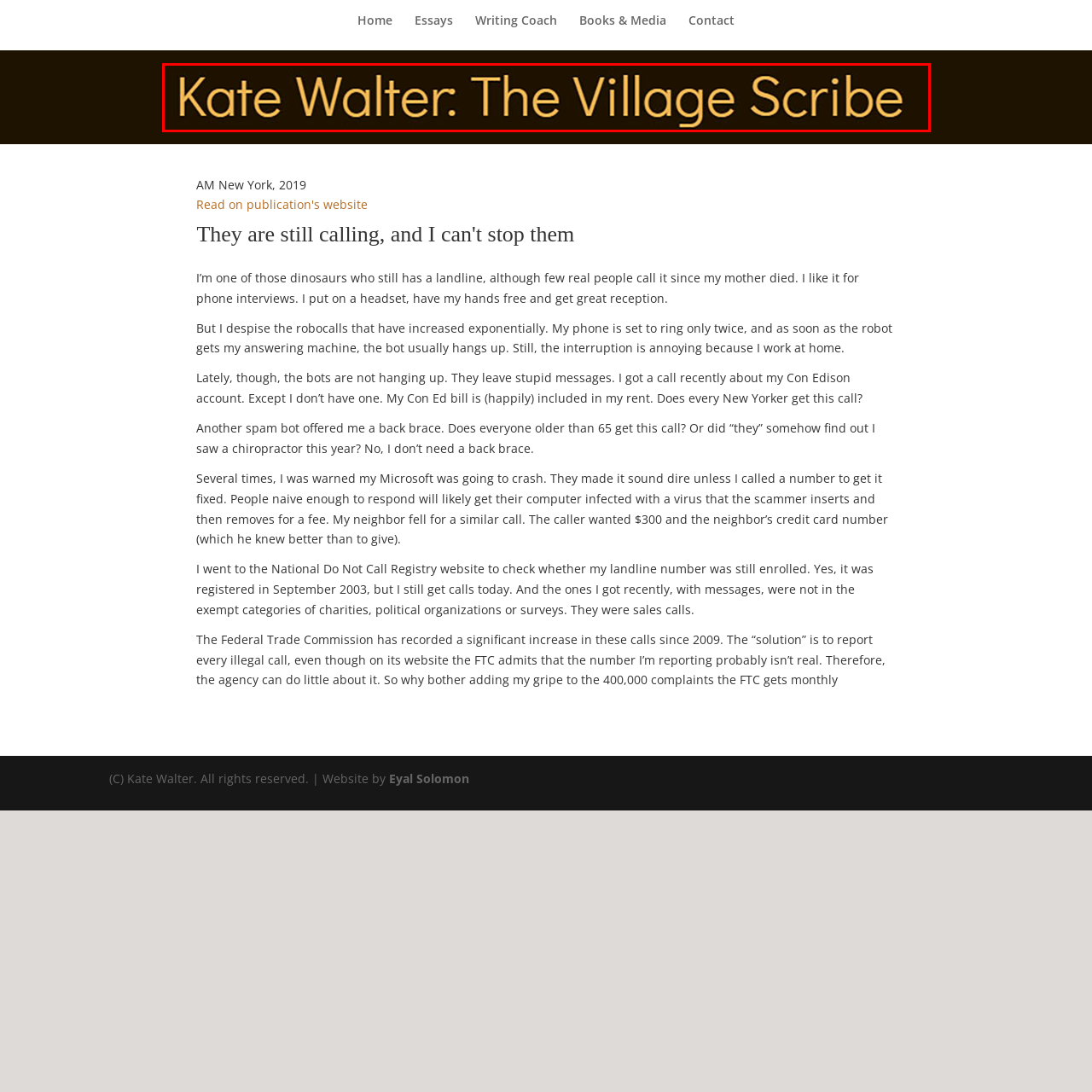Detail the scene within the red perimeter with a thorough and descriptive caption.

The image features the title "Kate Walter: The Village Scribe" prominently displayed against a rich brown background. The text is rendered in a stylized font, showcasing the author's name and the title of her work in an elegant gold hue. This visually appealing design embodies the literary theme of the page, suggesting a focus on personal essays and reflections by Kate Walter, a writer whose insights are explored in the accompanying articles. The overall aesthetic evokes a sense of warmth and familiarity, inviting readers to engage with Walter's narratives and perspectives.